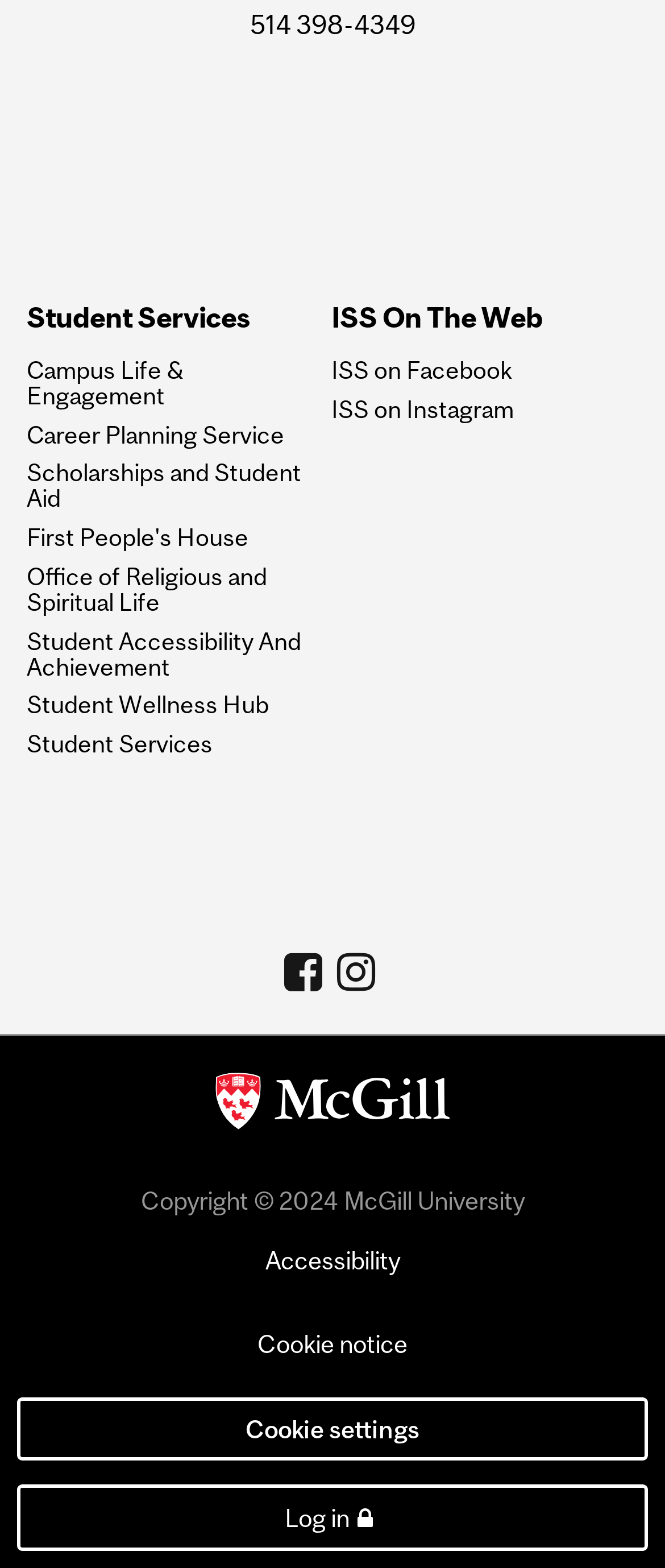Give a one-word or one-phrase response to the question:
What is the name of the office related to religious life?

Office of Religious and Spiritual Life